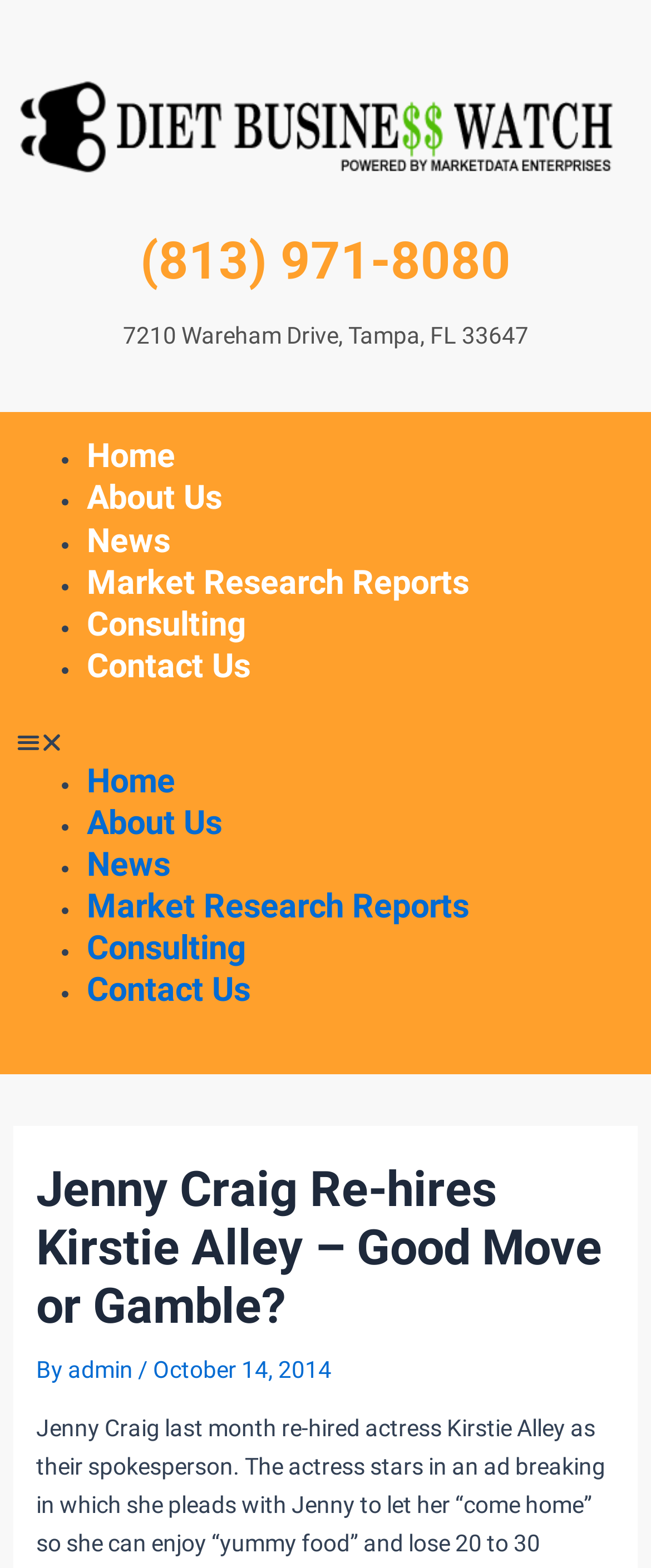Pinpoint the bounding box coordinates for the area that should be clicked to perform the following instruction: "Call the phone number".

[0.026, 0.146, 0.974, 0.189]